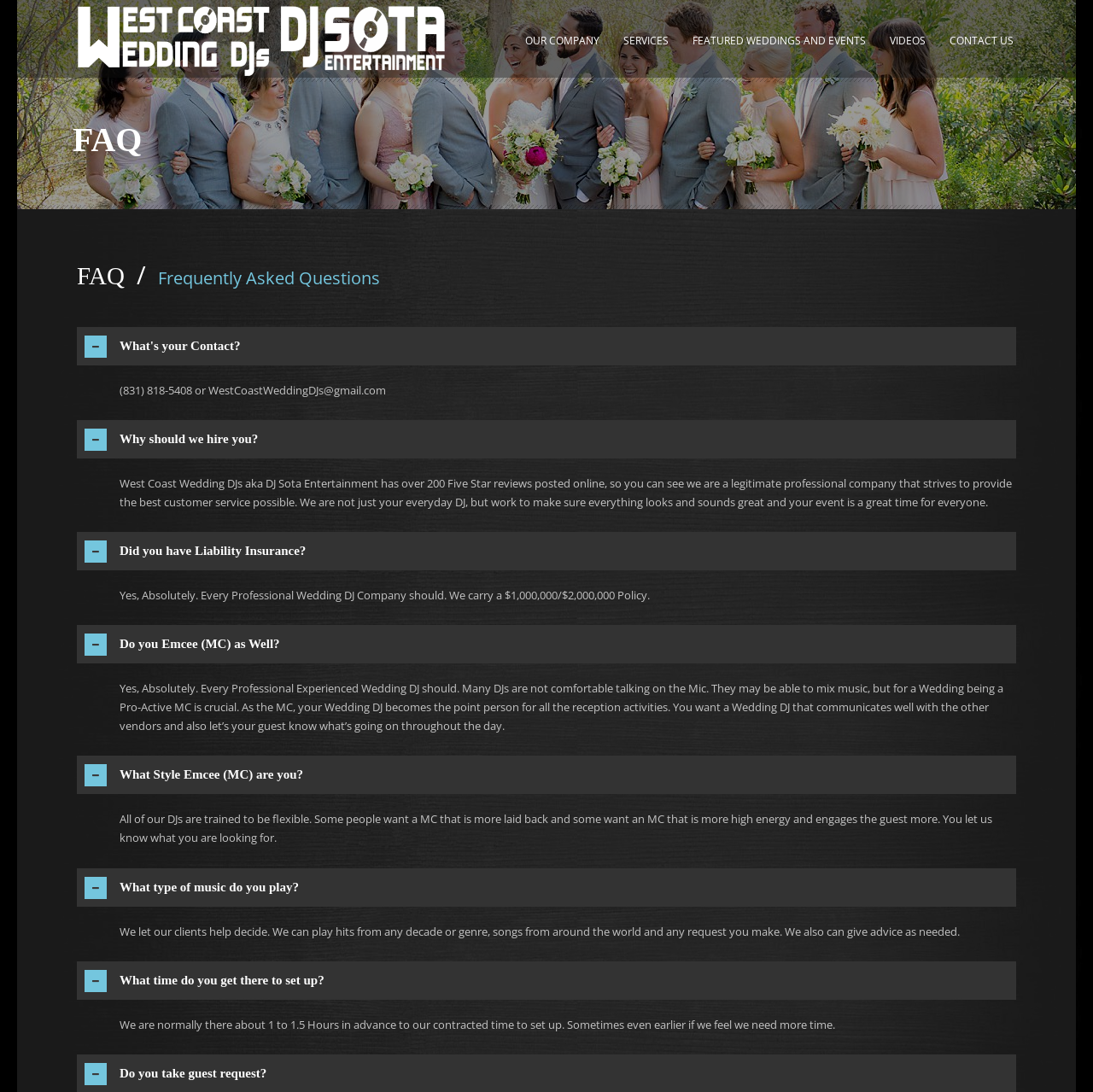Locate the UI element that matches the description Our Company in the webpage screenshot. Return the bounding box coordinates in the format (top-left x, top-left y, bottom-right x, bottom-right y), with values ranging from 0 to 1.

[0.477, 0.022, 0.552, 0.069]